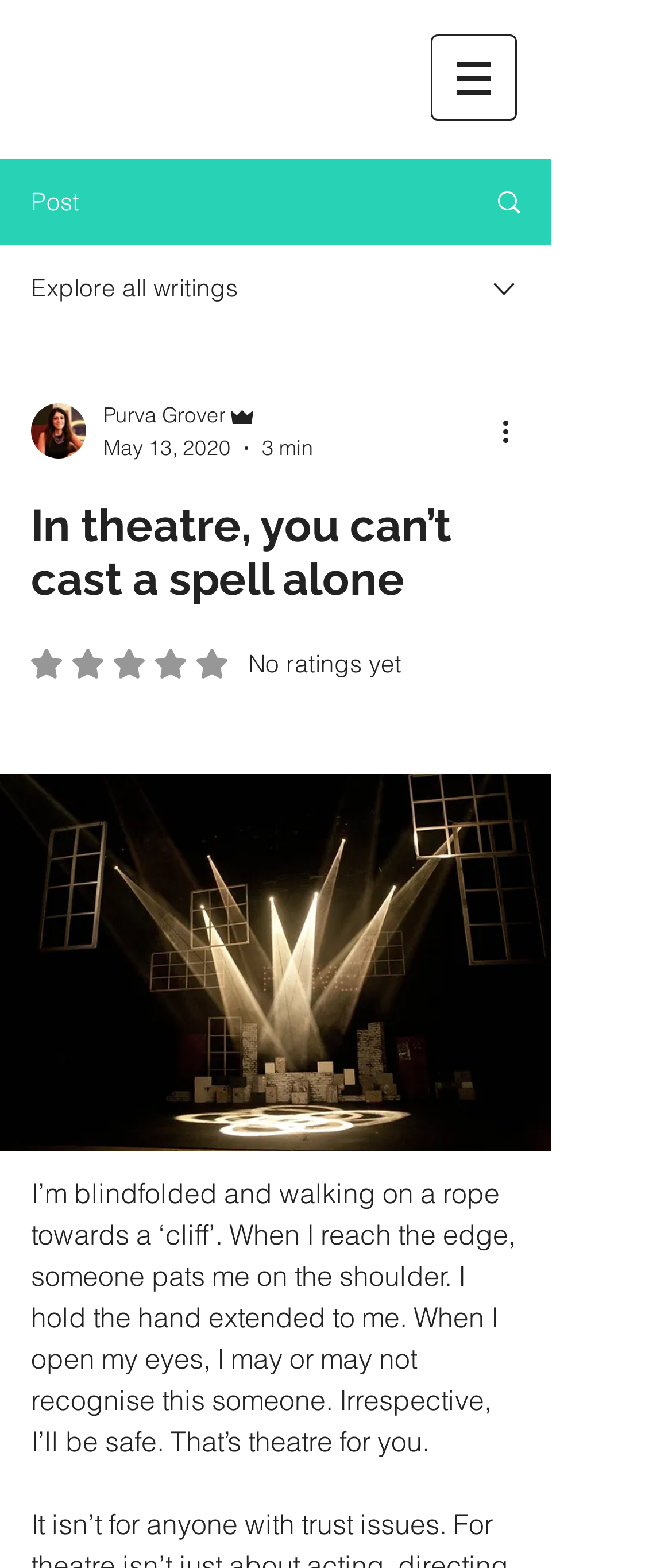Locate the bounding box for the described UI element: "Merch Shop". Ensure the coordinates are four float numbers between 0 and 1, formatted as [left, top, right, bottom].

None